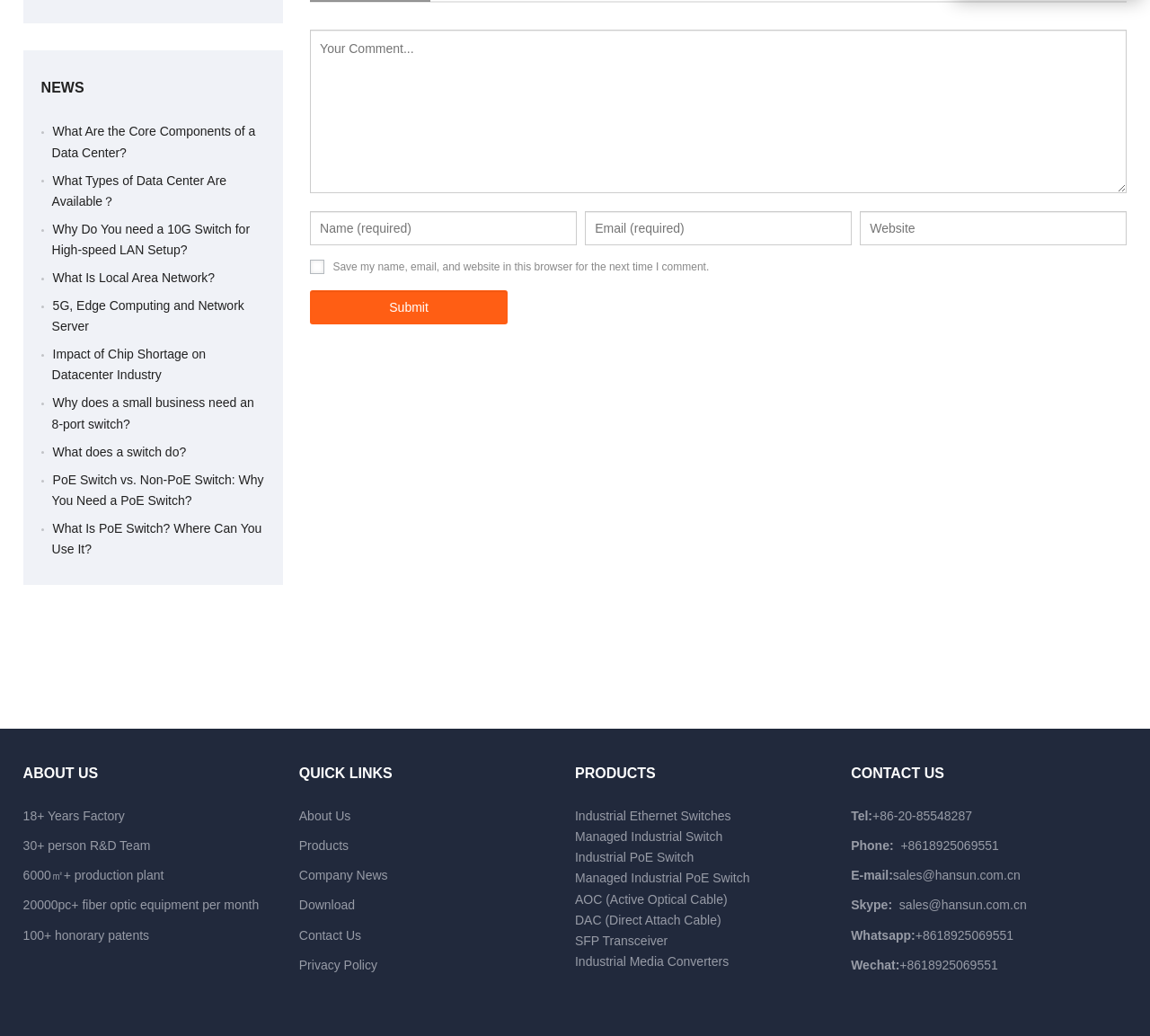Identify the bounding box coordinates of the section to be clicked to complete the task described by the following instruction: "Read about what are the core components of a data center". The coordinates should be four float numbers between 0 and 1, formatted as [left, top, right, bottom].

[0.045, 0.12, 0.222, 0.154]